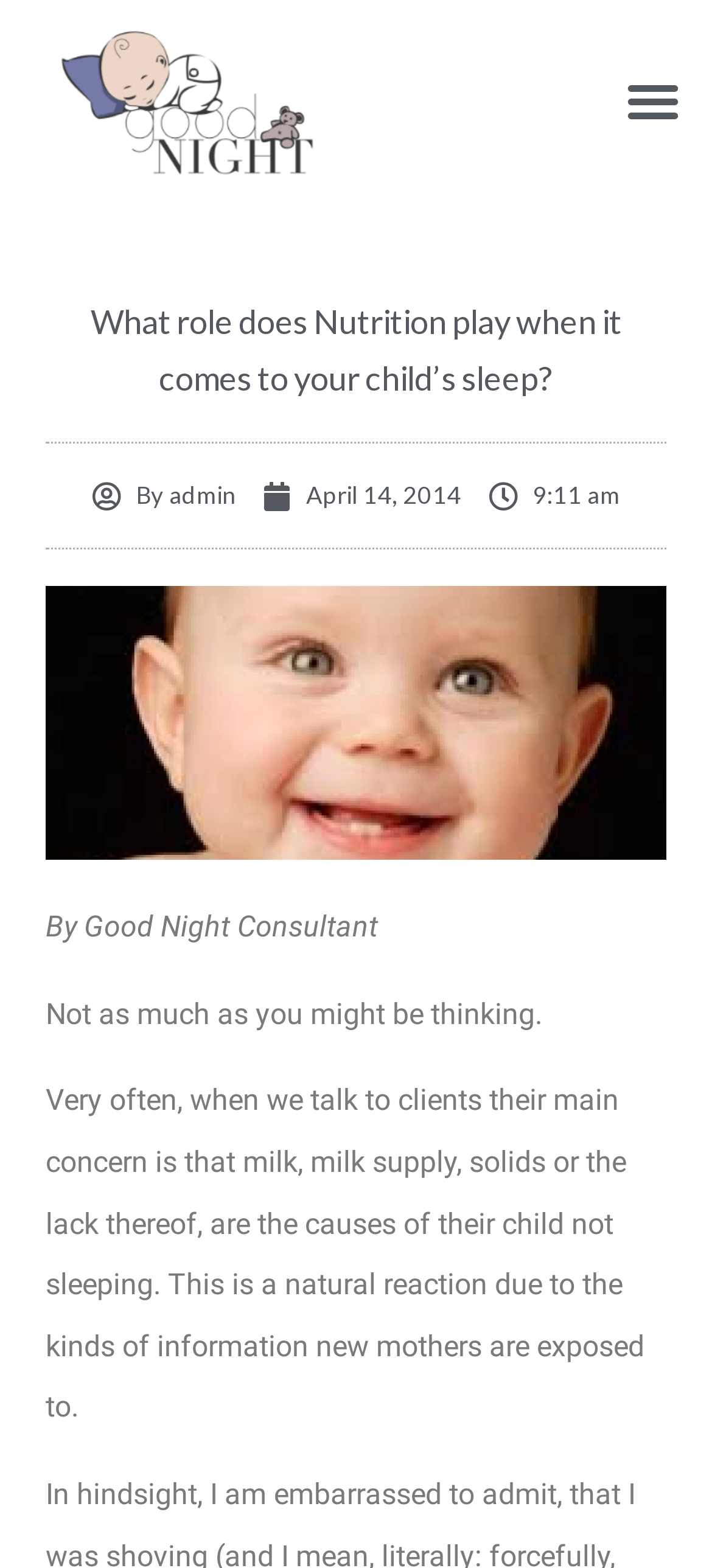Please answer the following question using a single word or phrase: 
What is the date of the article?

April 14, 2014